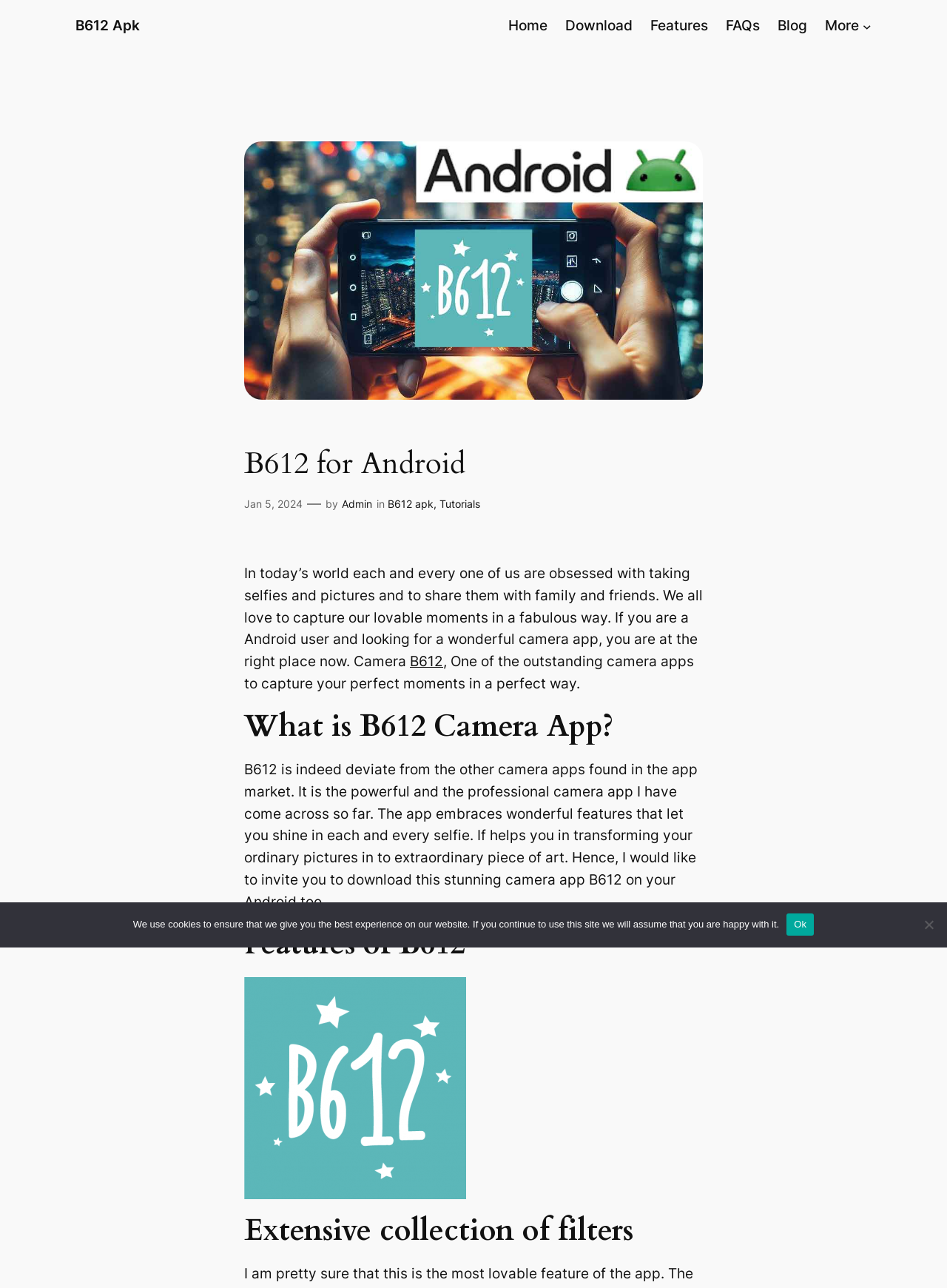Please specify the bounding box coordinates of the region to click in order to perform the following instruction: "Download B612".

[0.597, 0.011, 0.668, 0.029]